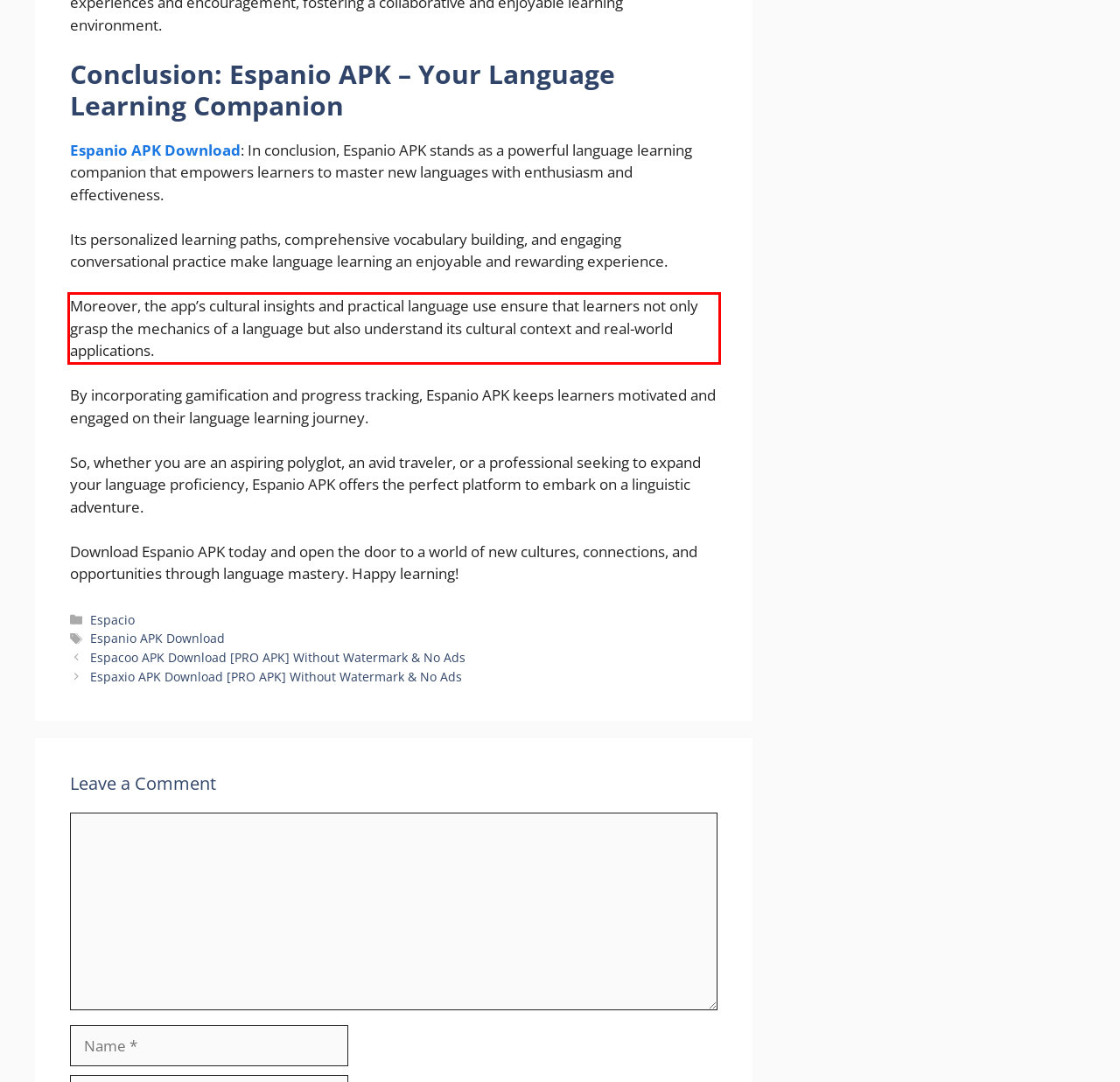Given a webpage screenshot, identify the text inside the red bounding box using OCR and extract it.

Moreover, the app’s cultural insights and practical language use ensure that learners not only grasp the mechanics of a language but also understand its cultural context and real-world applications.